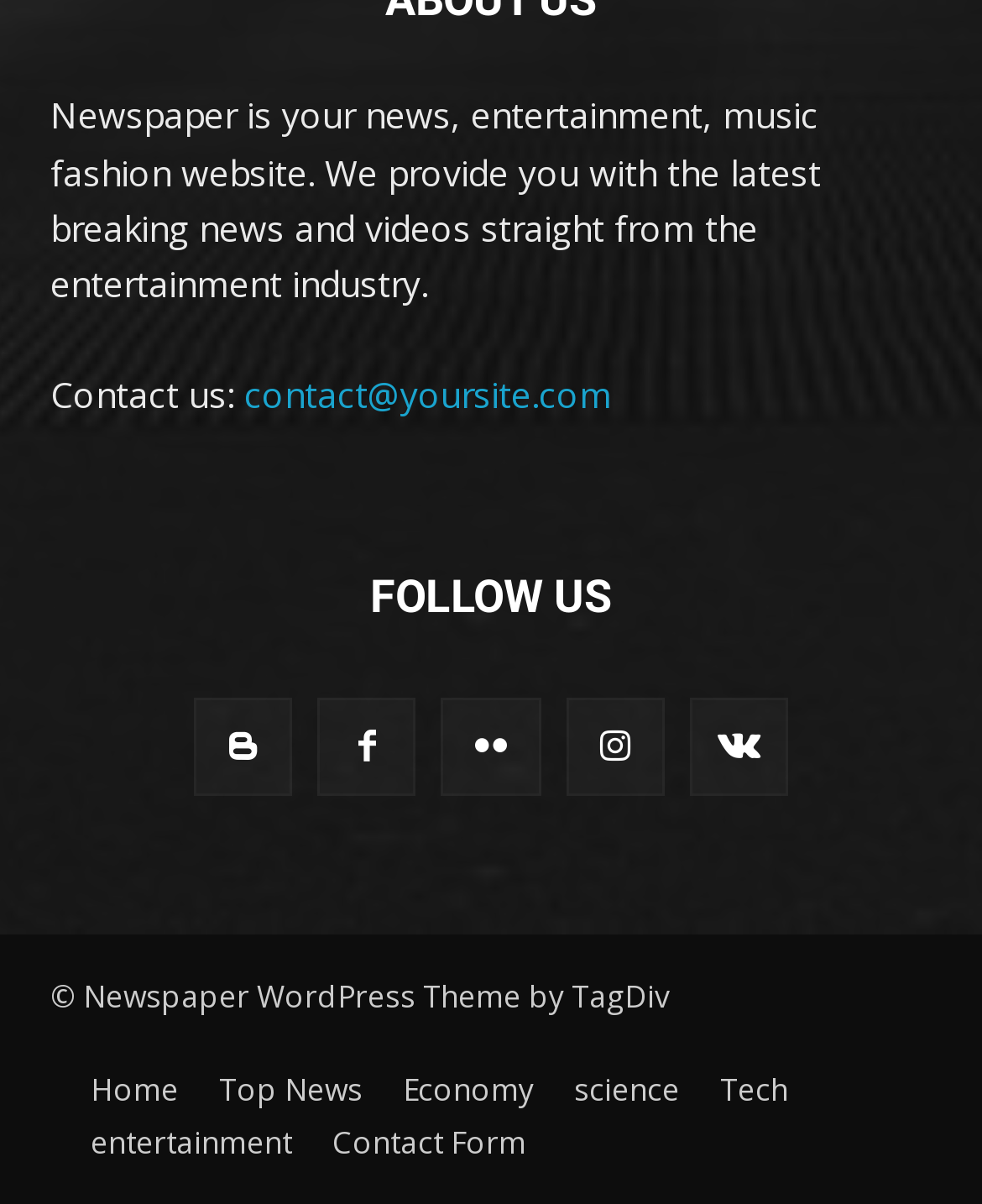Find the bounding box coordinates of the clickable area that will achieve the following instruction: "Read the latest Entertainment news".

[0.092, 0.928, 0.297, 0.972]